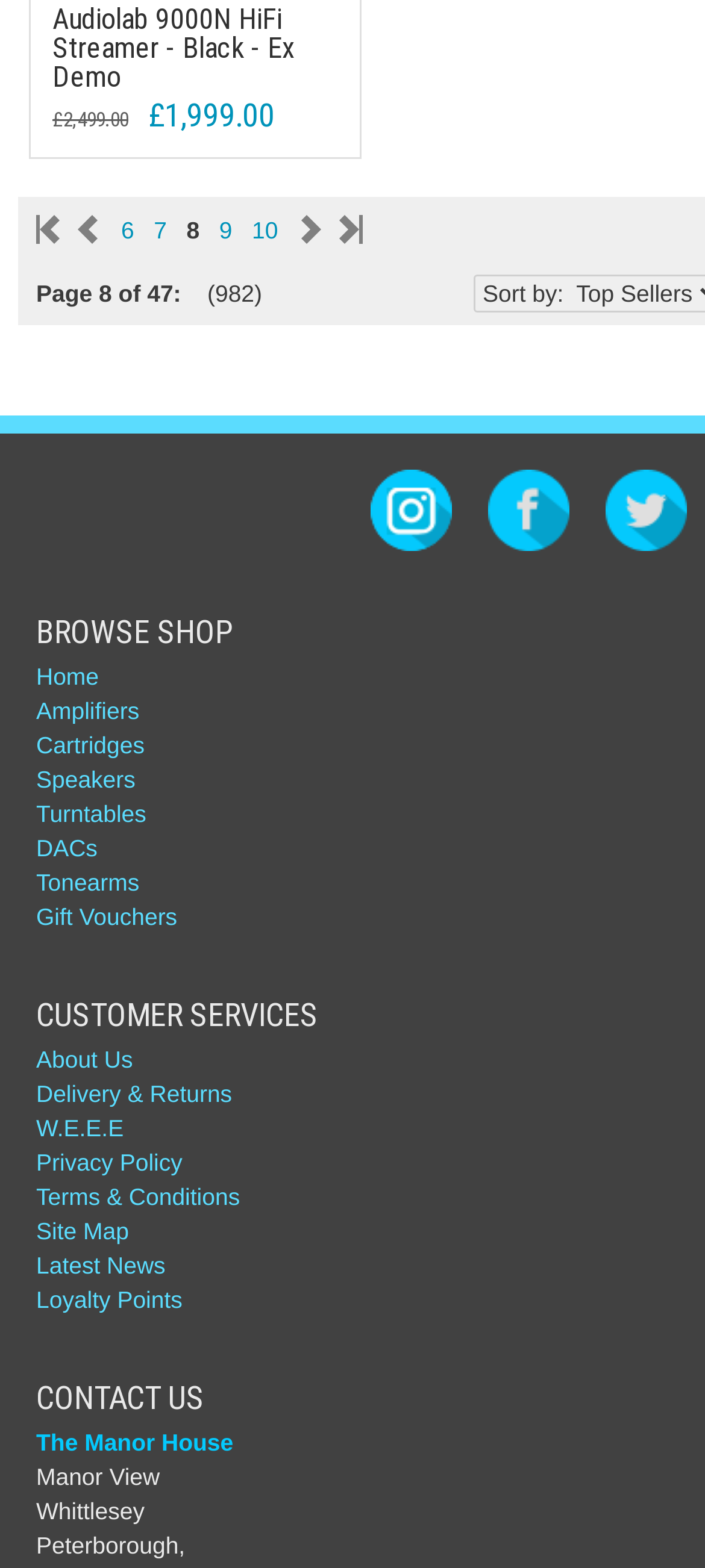Please identify the bounding box coordinates of the clickable region that I should interact with to perform the following instruction: "read biography of 17th Karmapa". The coordinates should be expressed as four float numbers between 0 and 1, i.e., [left, top, right, bottom].

None